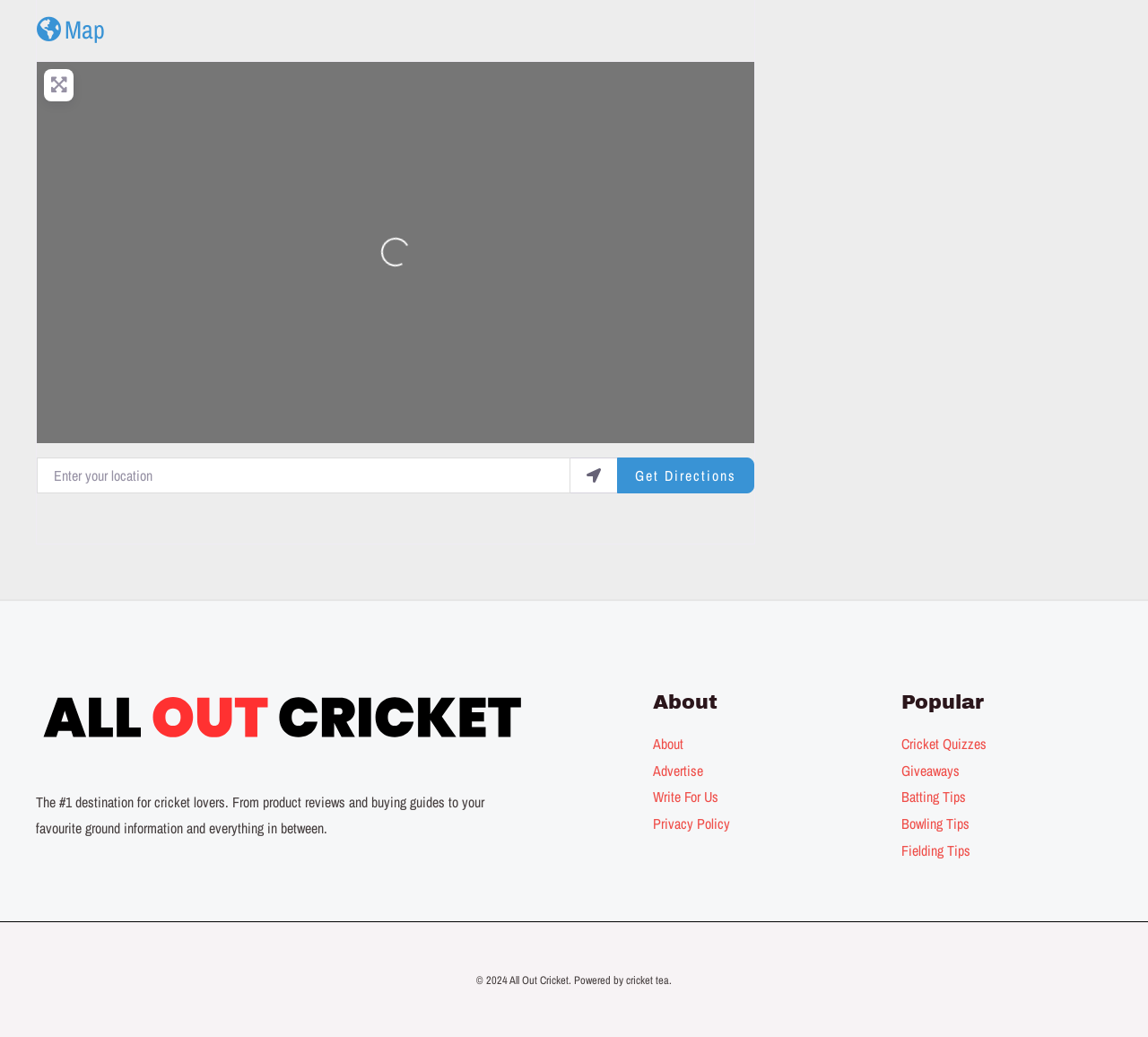Locate the coordinates of the bounding box for the clickable region that fulfills this instruction: "View cricket quizzes".

[0.785, 0.708, 0.859, 0.727]